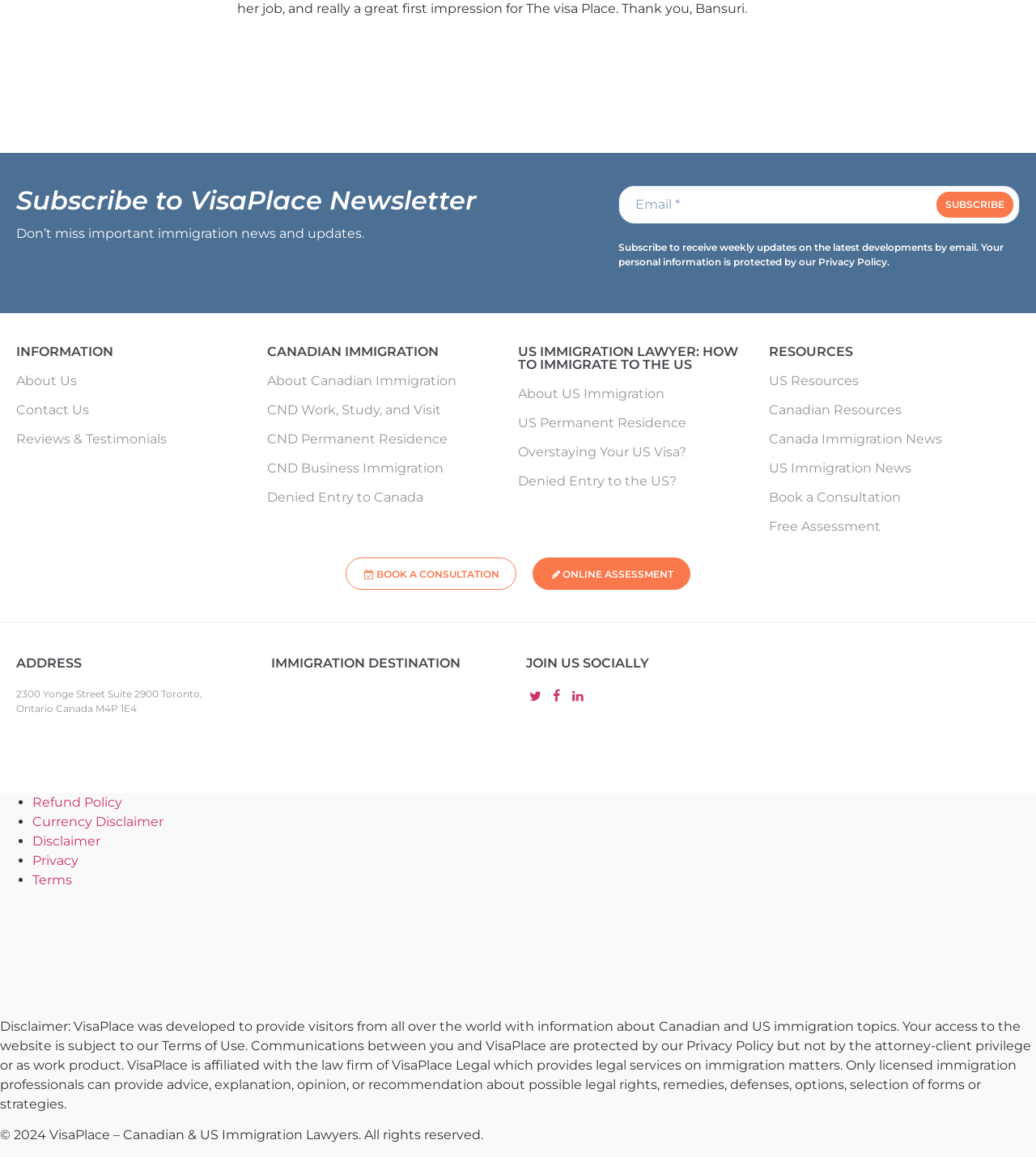Determine the bounding box coordinates for the clickable element to execute this instruction: "Learn about Canadian immigration". Provide the coordinates as four float numbers between 0 and 1, i.e., [left, top, right, bottom].

[0.258, 0.324, 0.484, 0.335]